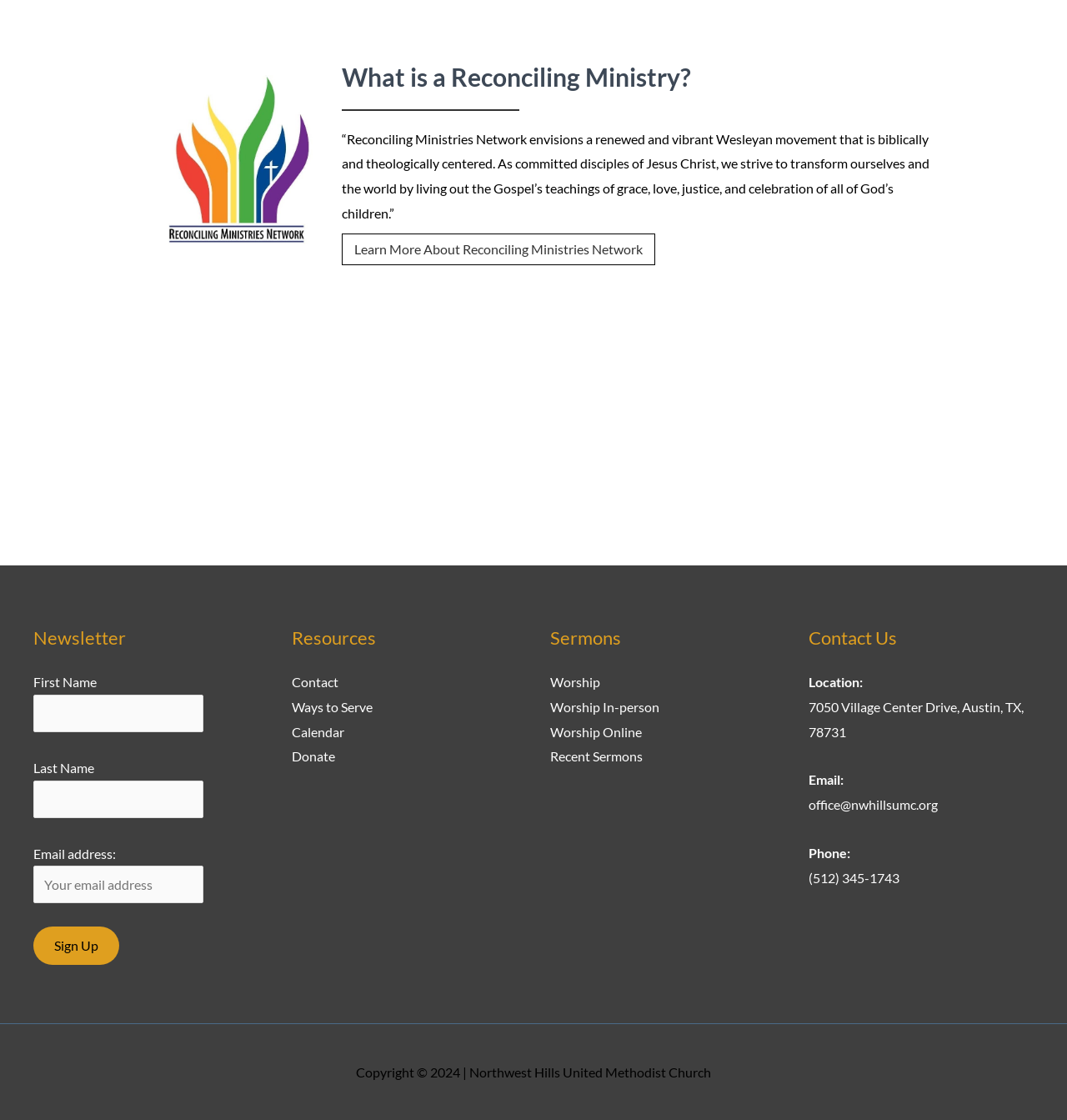Reply to the question with a single word or phrase:
What type of organization is this?

Church